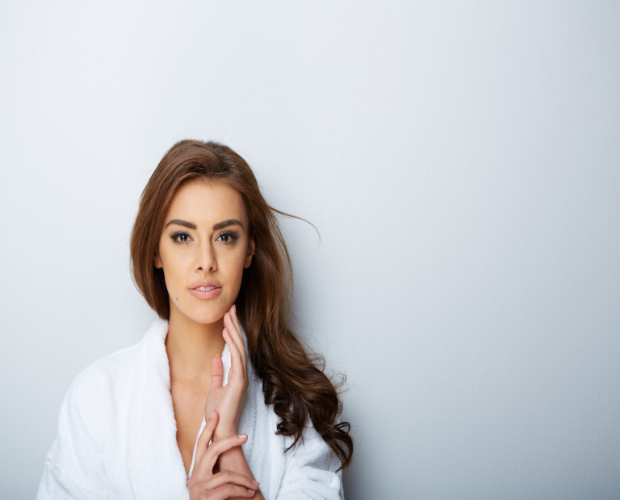Please reply to the following question using a single word or phrase: 
What is the theme associated with the image?

Vascular Laser Therapy